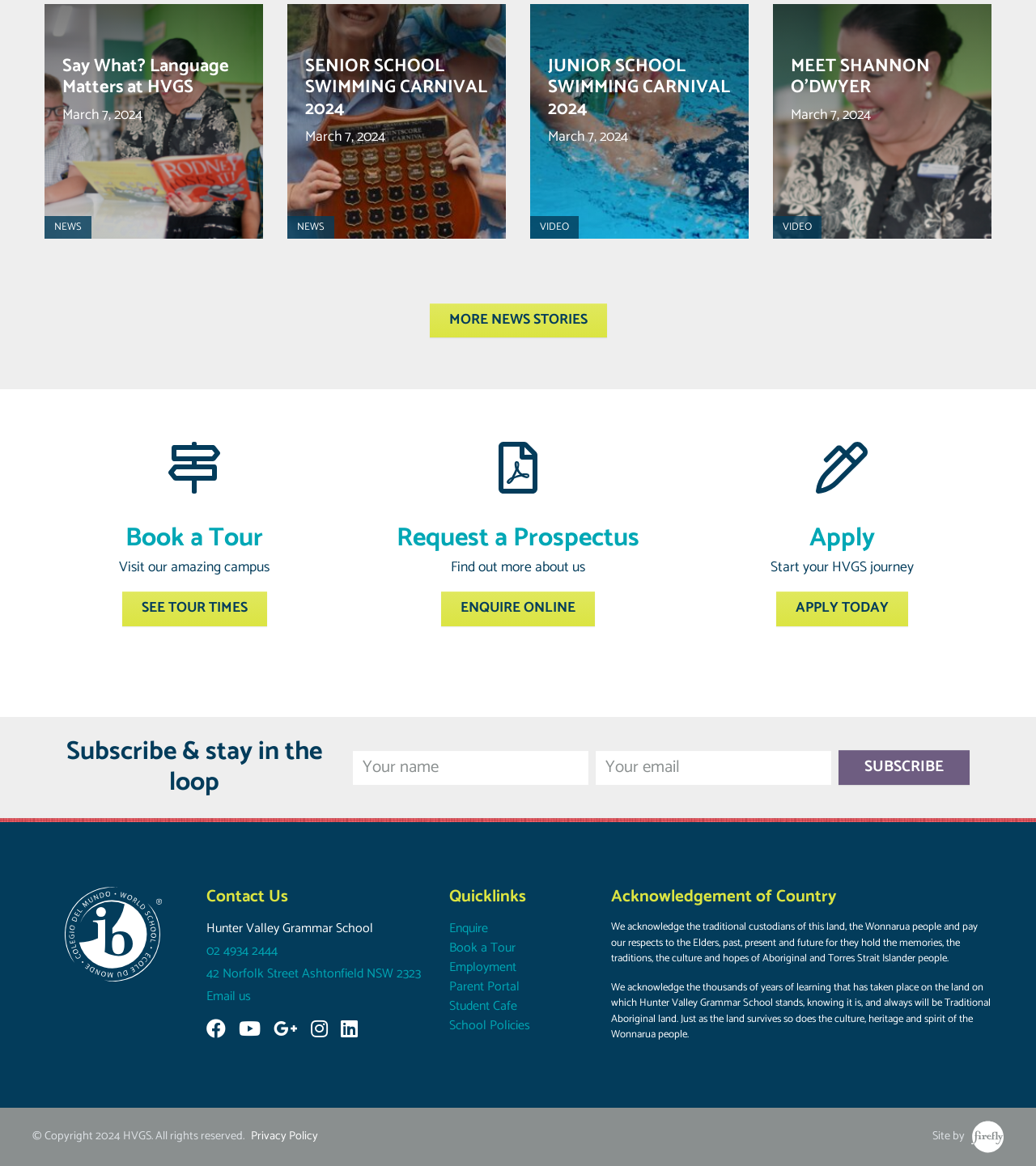Use a single word or phrase to respond to the question:
What is the purpose of the 'Subscribe' button?

Stay in the loop